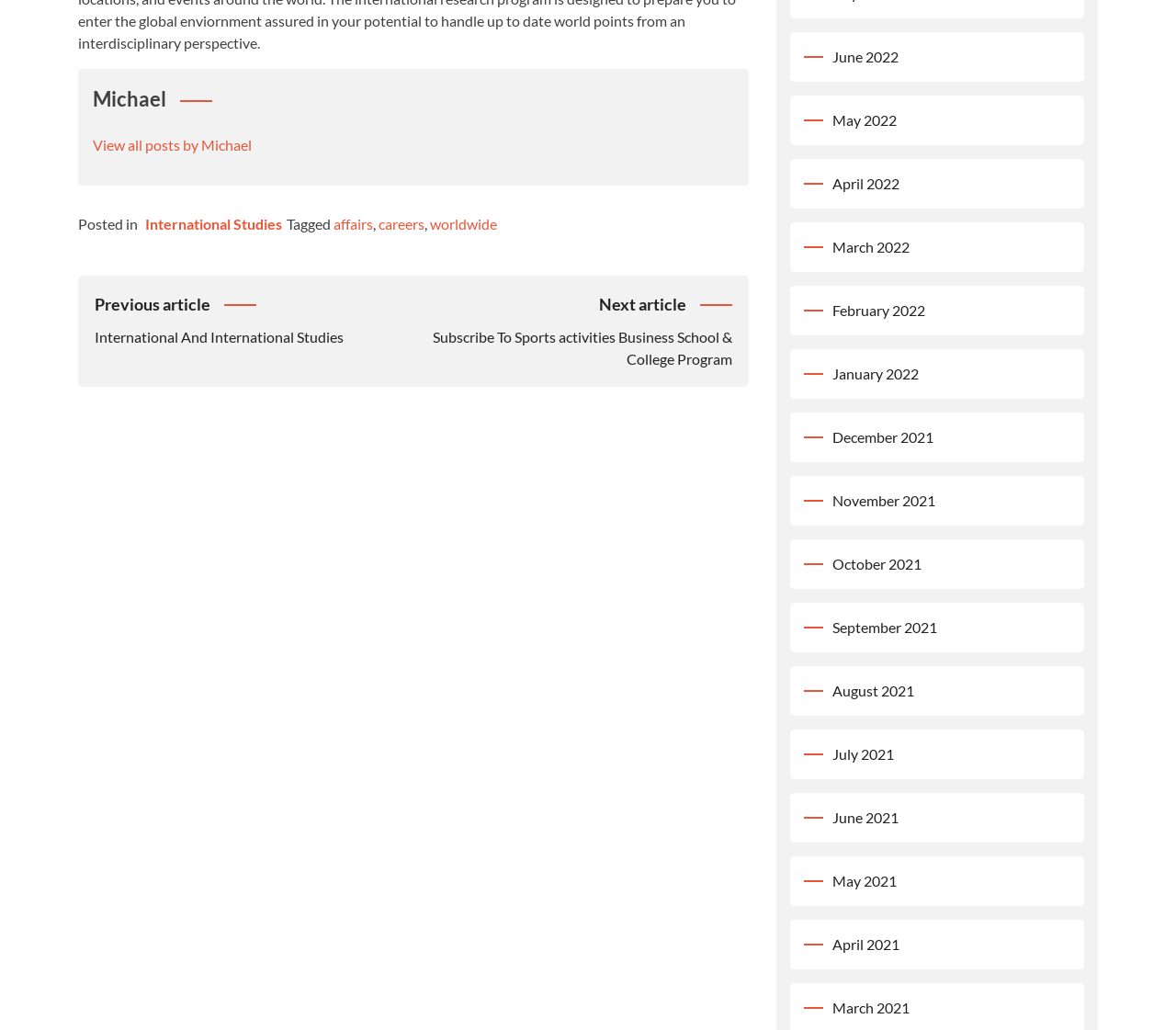What is the purpose of the navigation section?
Please utilize the information in the image to give a detailed response to the question.

The navigation section is located below the footer section and has a heading 'Post Navigation' with bounding box coordinates [0.08, 0.283, 0.08, 0.284]. This section contains links to previous and next articles, which suggests that its purpose is to allow users to navigate between posts.